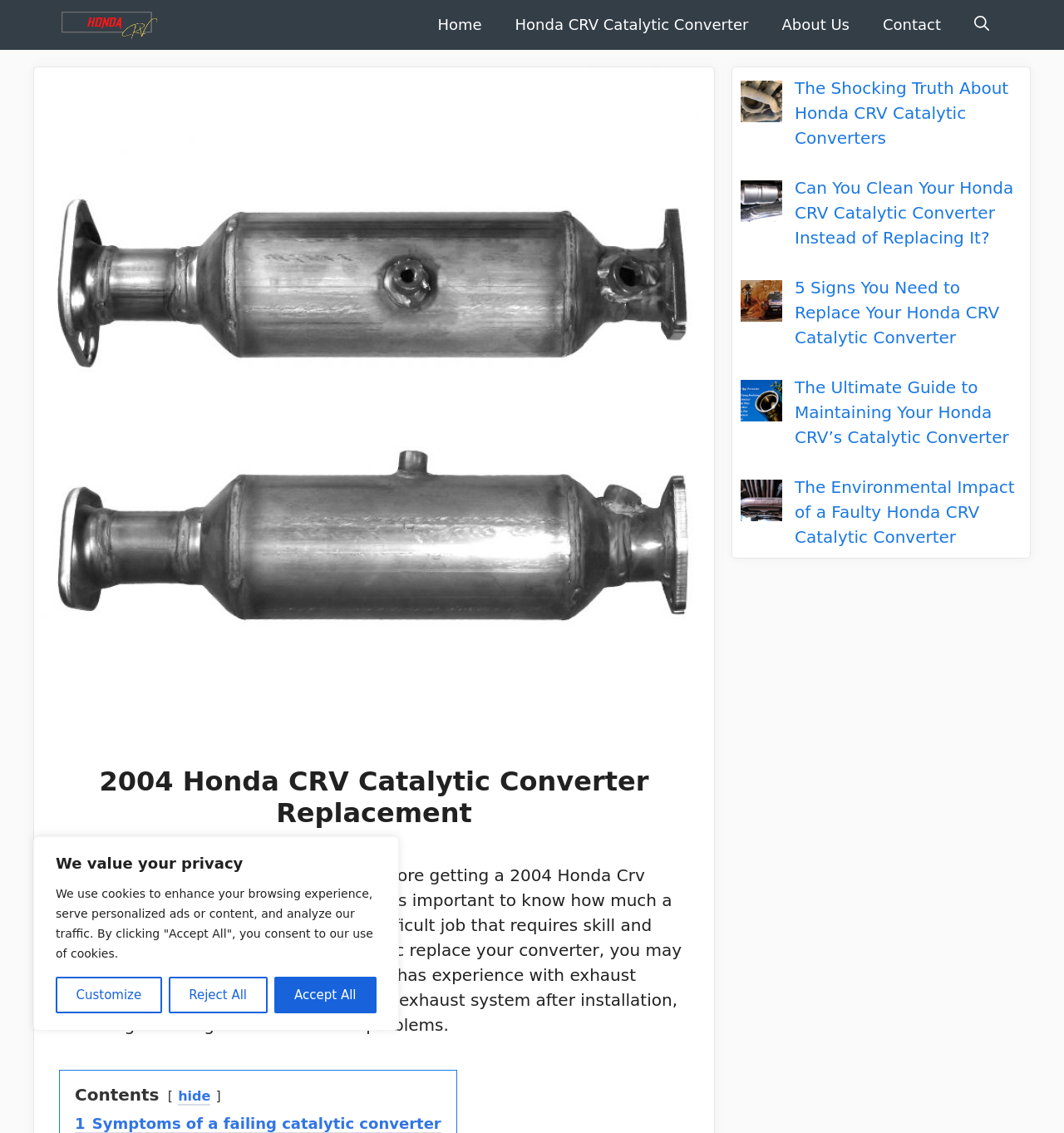Locate the bounding box coordinates of the element that needs to be clicked to carry out the instruction: "Click the 'Home' link". The coordinates should be given as four float numbers ranging from 0 to 1, i.e., [left, top, right, bottom].

[0.396, 0.0, 0.468, 0.044]